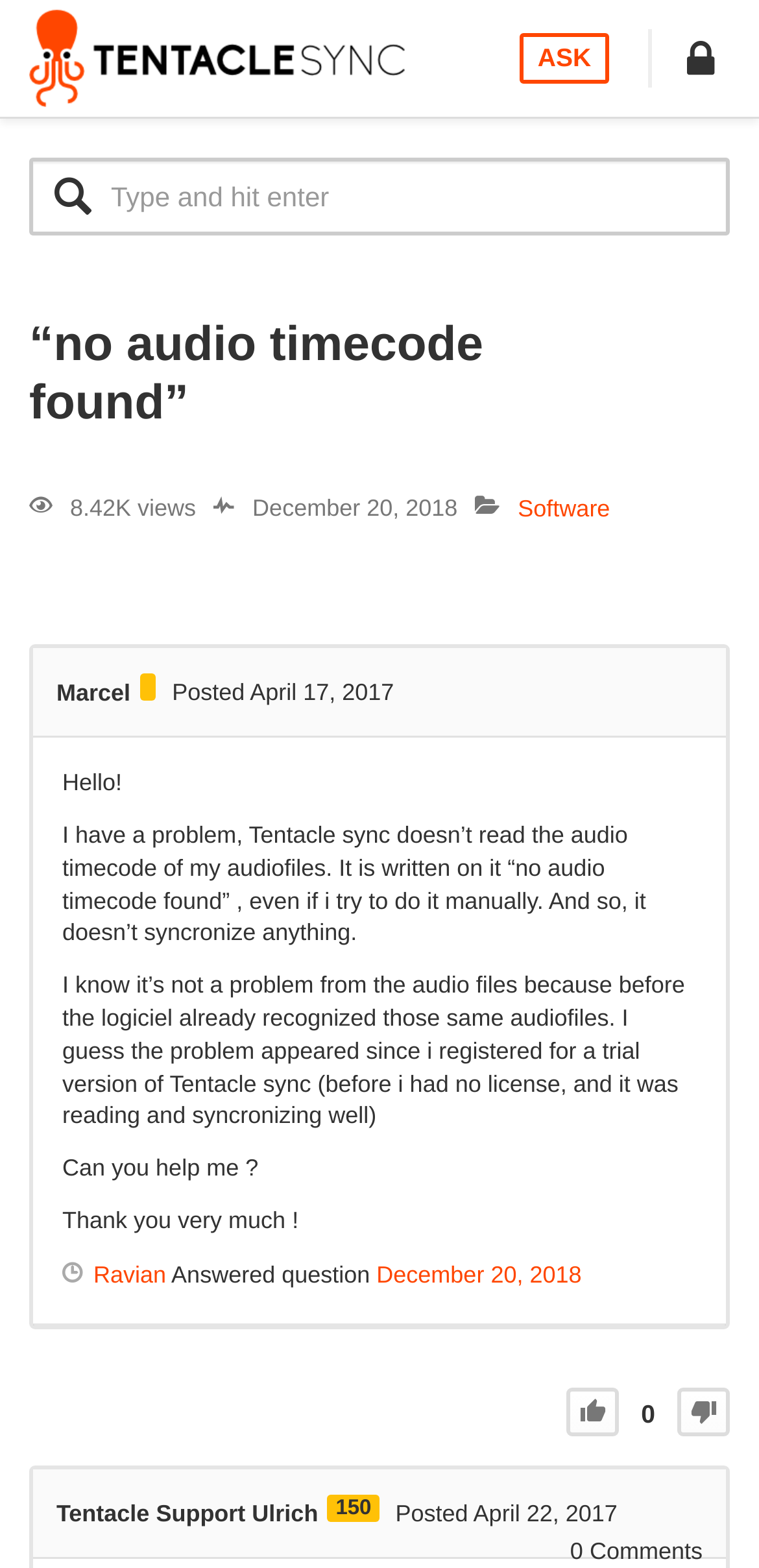Provide the bounding box coordinates of the UI element that matches the description: "title="Tentacle Sync Forum"".

[0.013, 0.012, 0.559, 0.062]